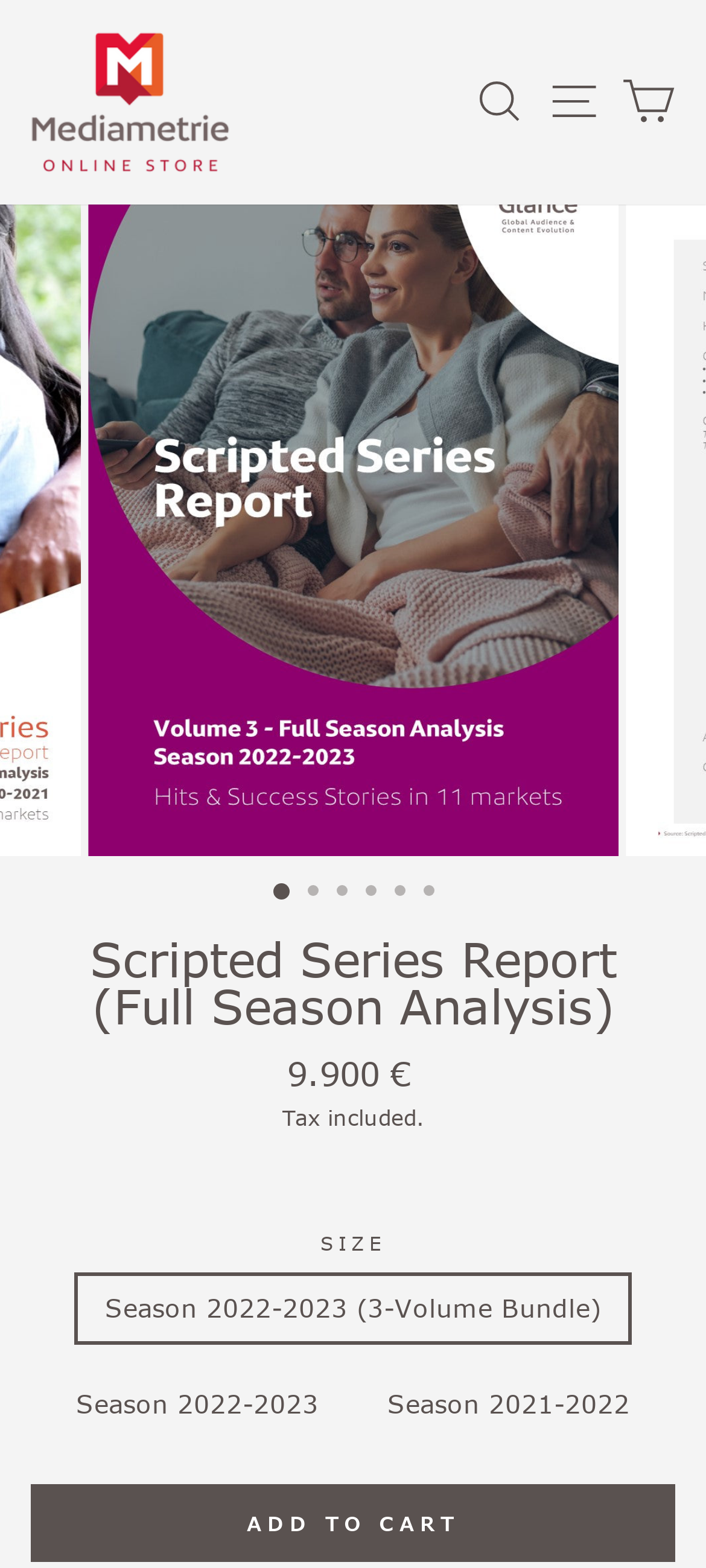What is the default season selection?
Provide a comprehensive and detailed answer to the question.

I found the answer by looking at the radio button group and finding the one that is checked, which is 'Season 2022-2023 (3-Volume Bundle)'.